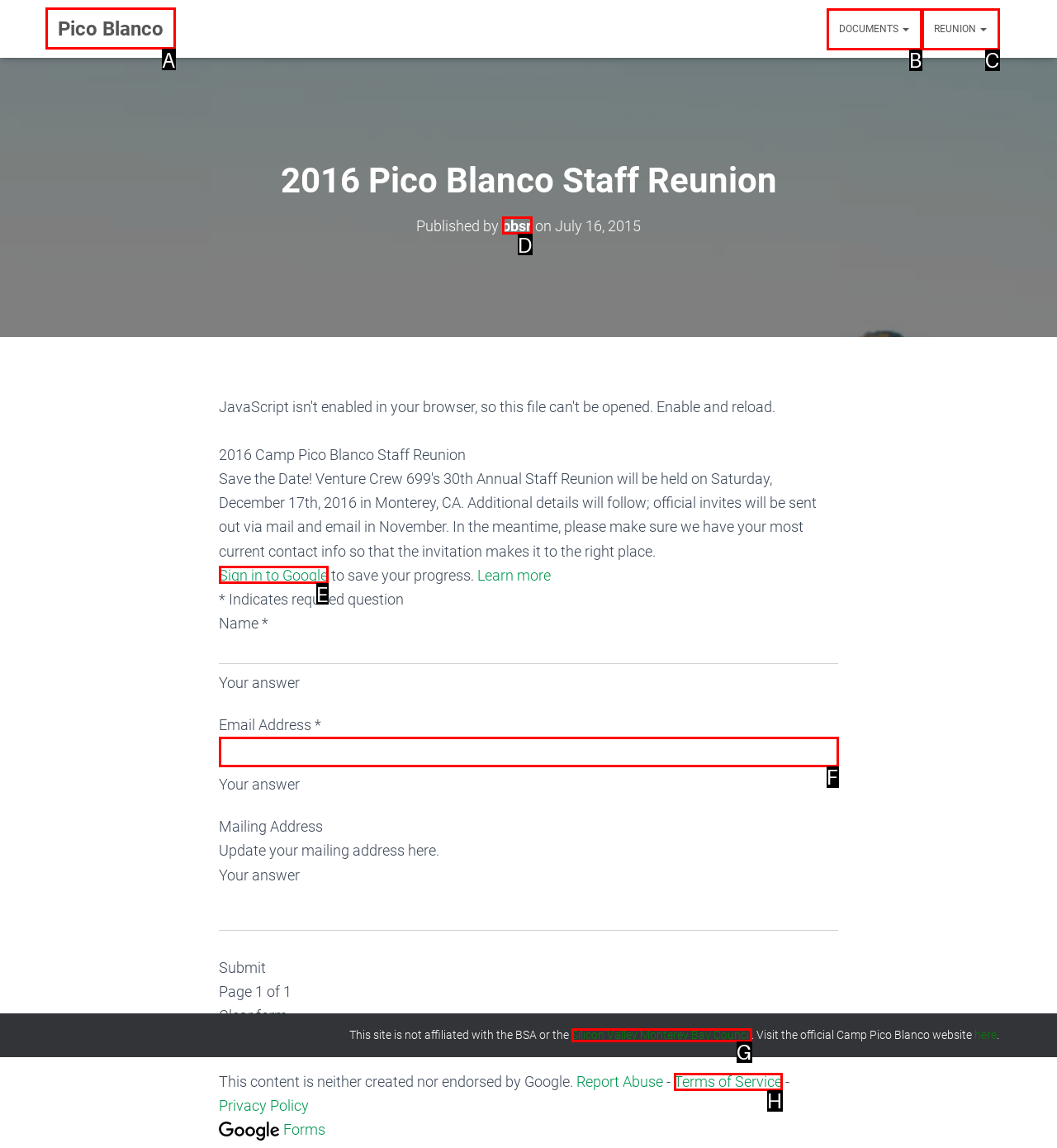For the task: Click the 'Pico Blanco' link, identify the HTML element to click.
Provide the letter corresponding to the right choice from the given options.

A